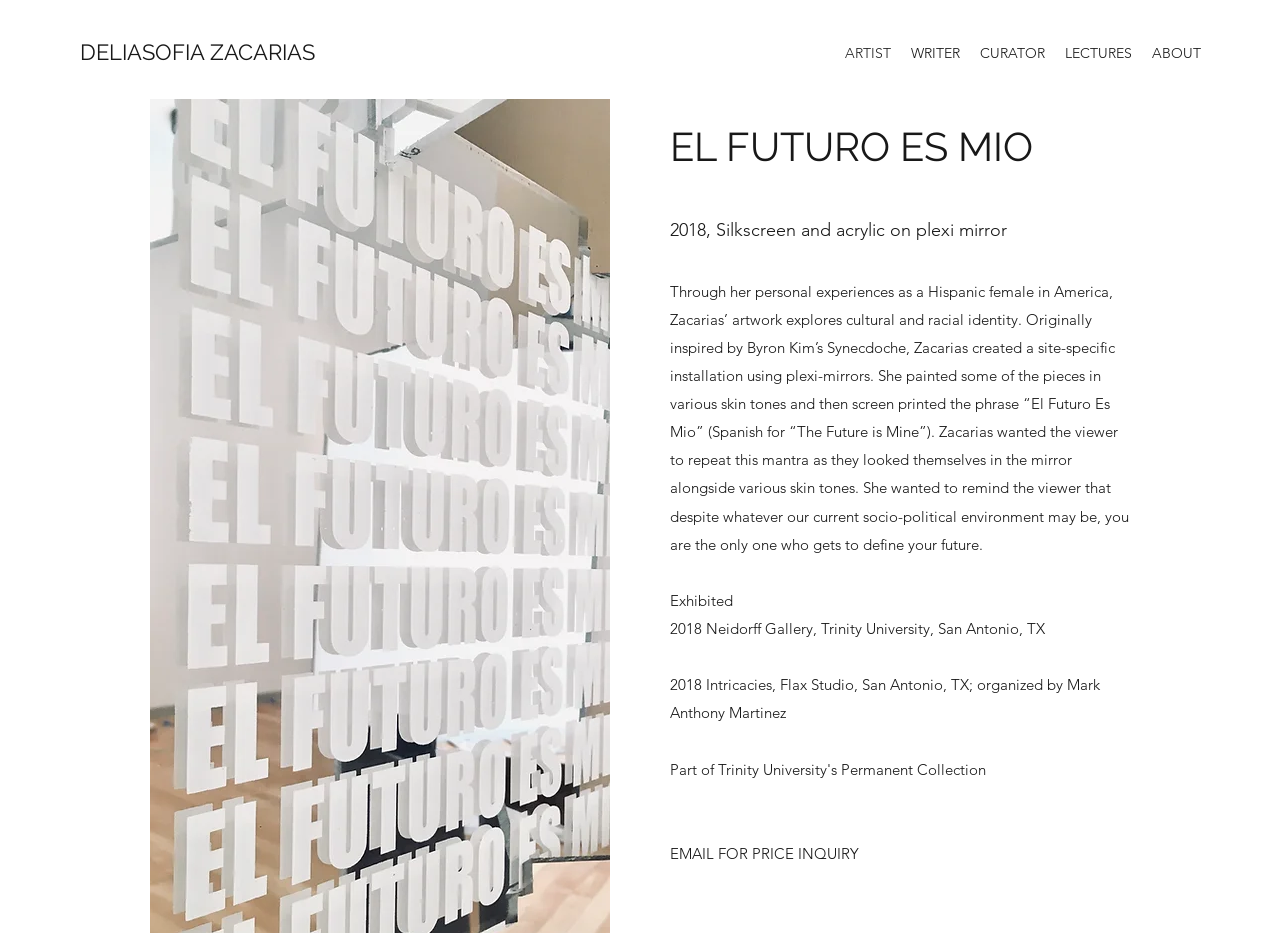What is the title of the artwork?
Look at the screenshot and give a one-word or phrase answer.

El Futuro Es Mio